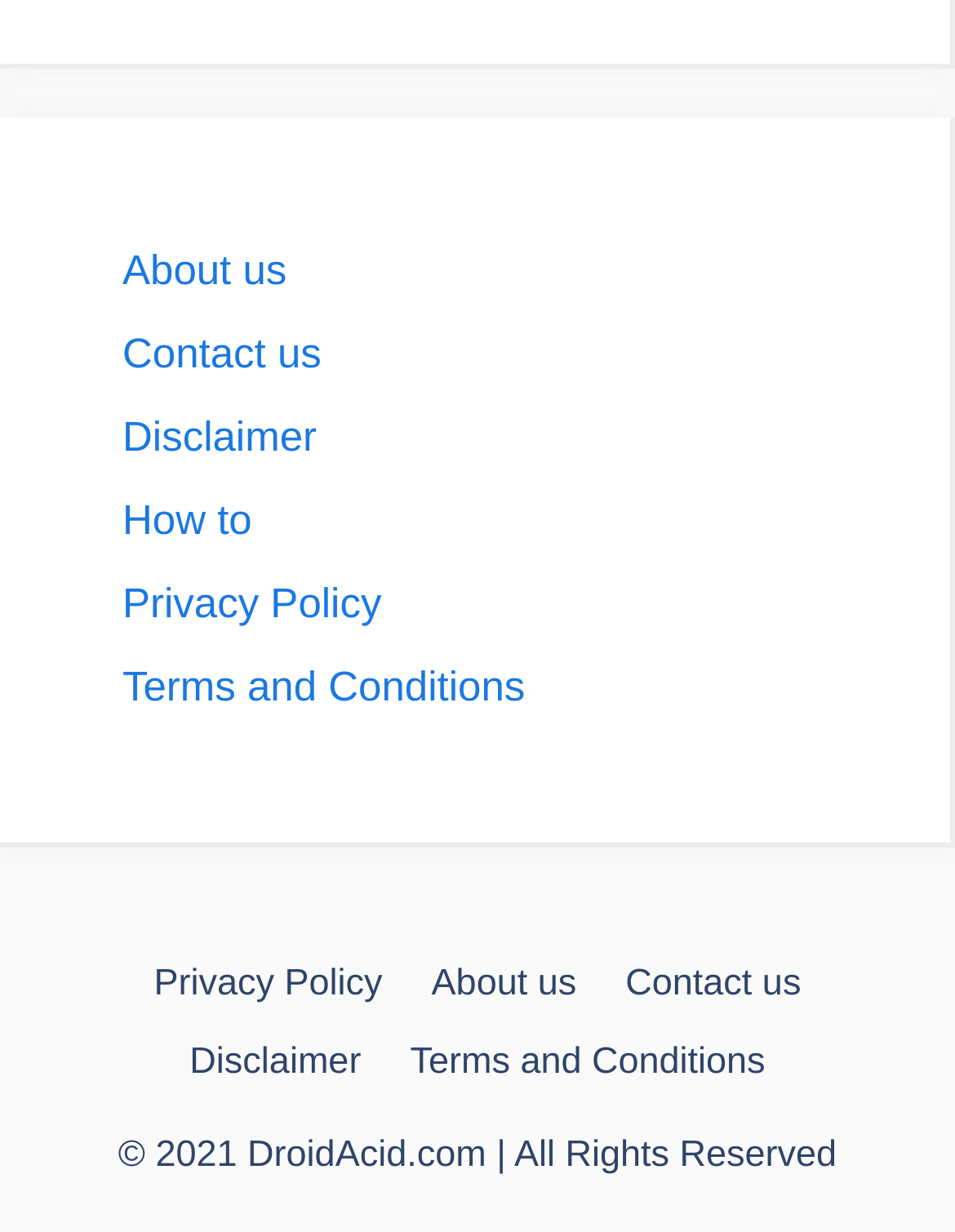Locate the bounding box coordinates of the clickable element to fulfill the following instruction: "visit Contact us page". Provide the coordinates as four float numbers between 0 and 1 in the format [left, top, right, bottom].

[0.128, 0.269, 0.337, 0.307]